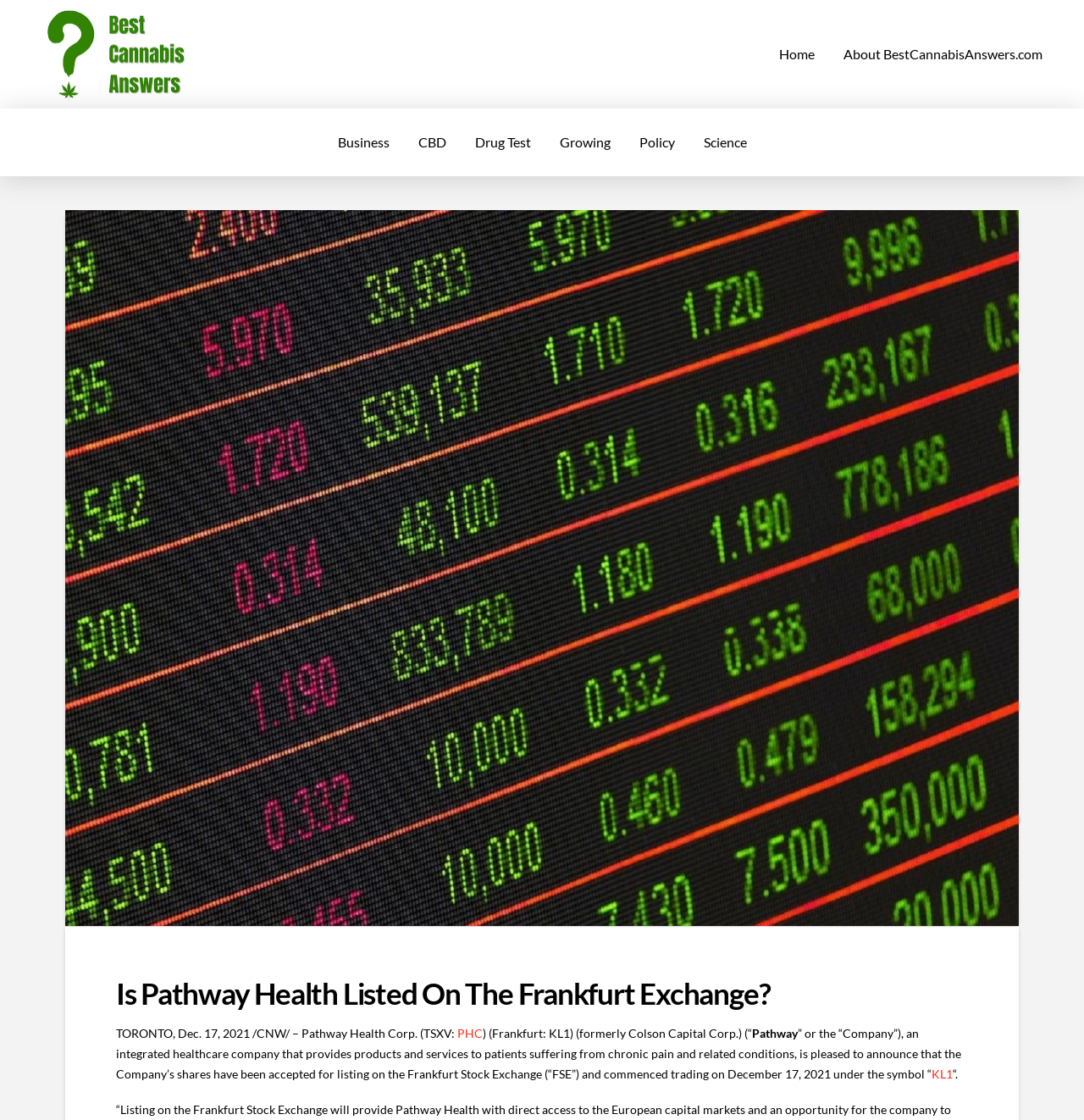Provide your answer in one word or a succinct phrase for the question: 
What is the company name mentioned in the article?

Pathway Health Corp.